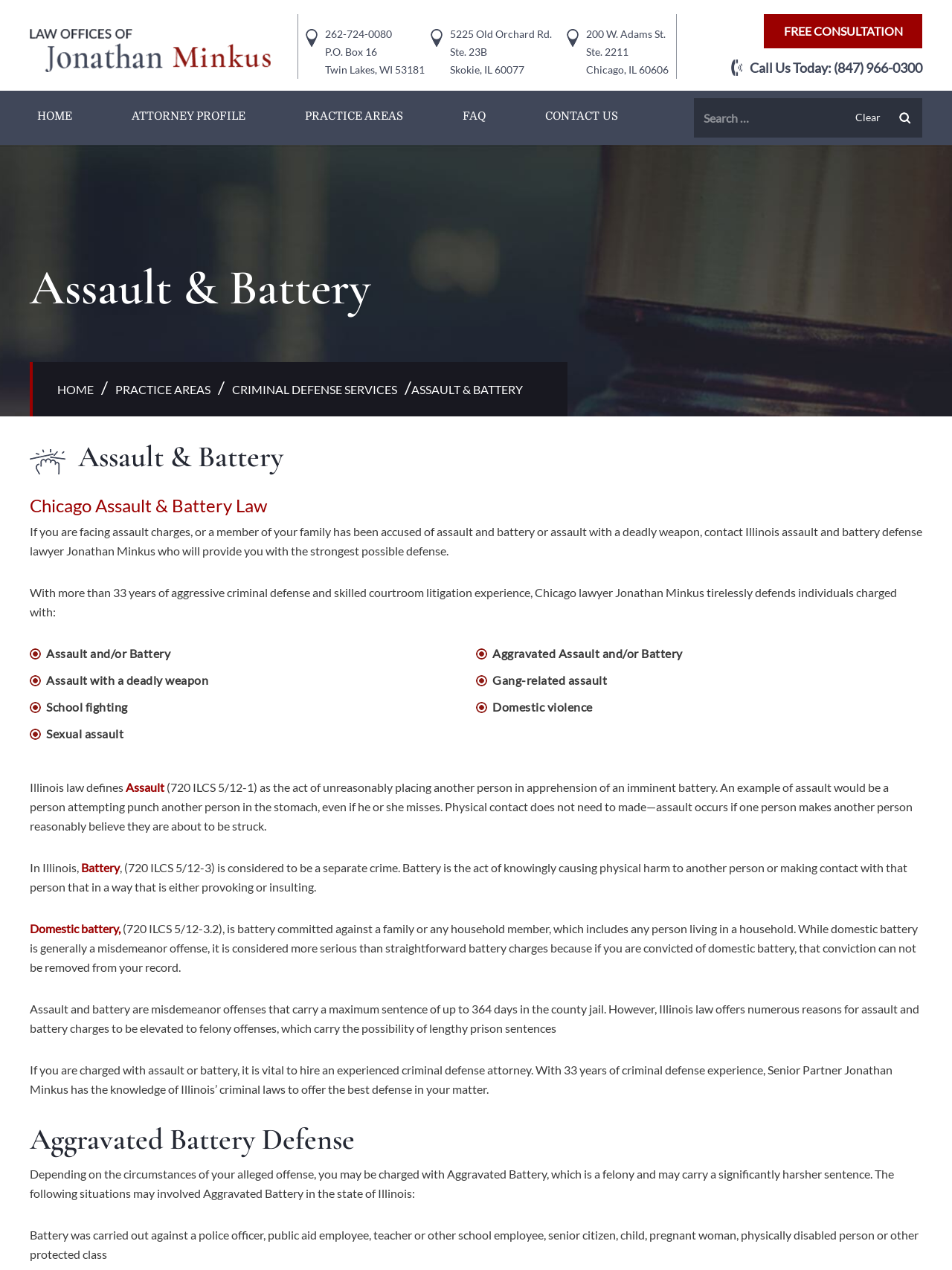Could you specify the bounding box coordinates for the clickable section to complete the following instruction: "Click the 'HOME' link"?

[0.031, 0.08, 0.084, 0.102]